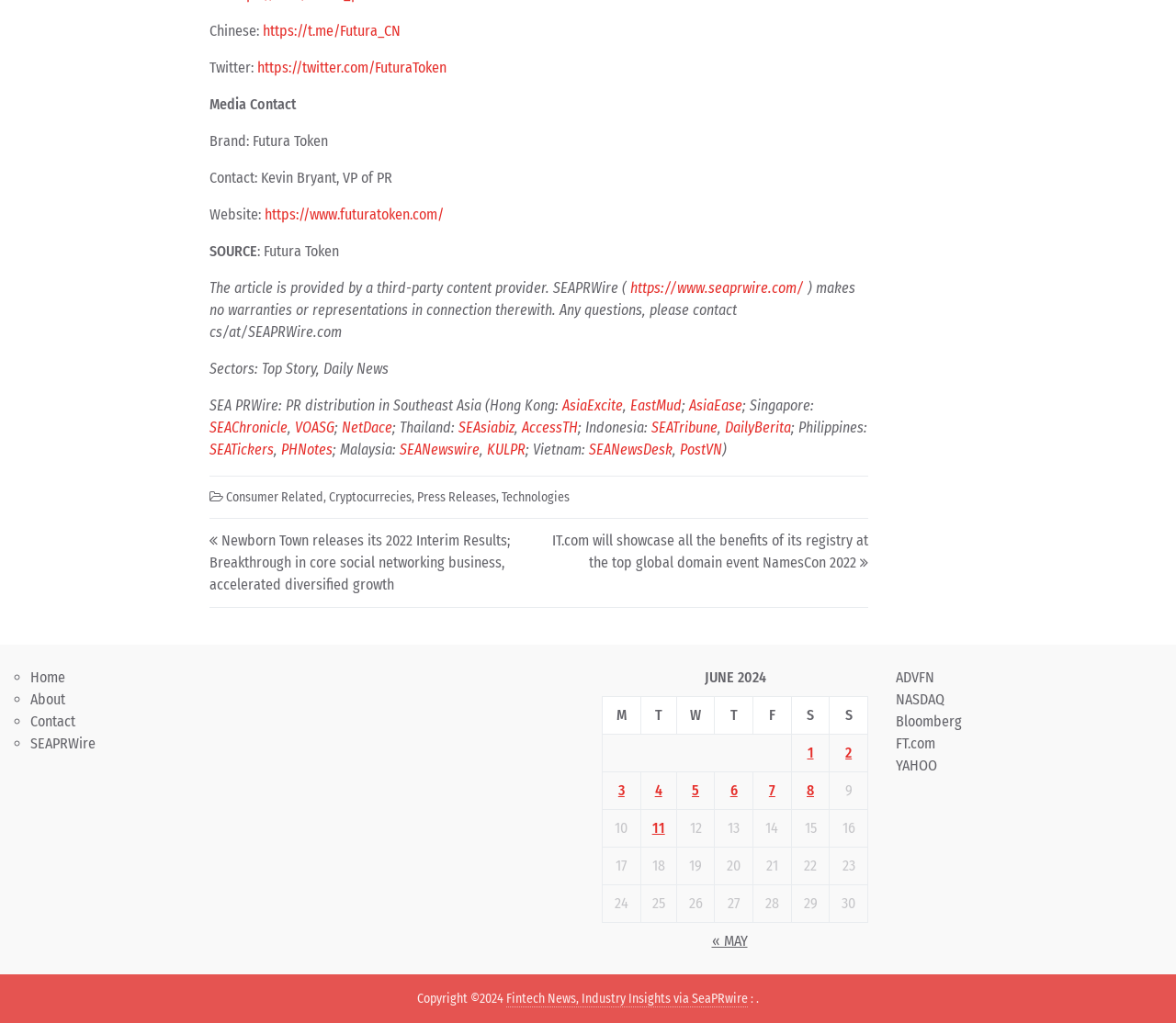Please determine the bounding box coordinates of the clickable area required to carry out the following instruction: "Read the article from SEAPRWire". The coordinates must be four float numbers between 0 and 1, represented as [left, top, right, bottom].

[0.536, 0.273, 0.684, 0.29]